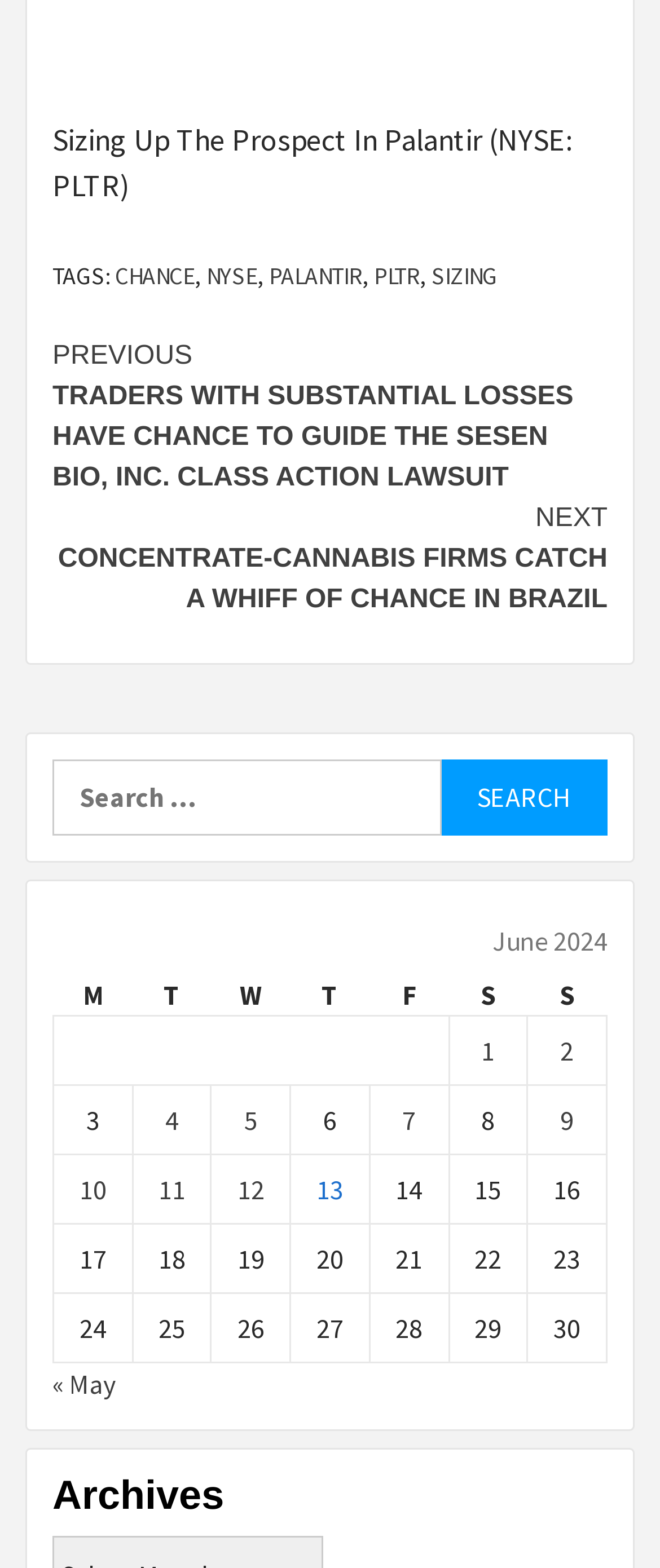Given the webpage screenshot and the description, determine the bounding box coordinates (top-left x, top-left y, bottom-right x, bottom-right y) that define the location of the UI element matching this description: Palantir

[0.408, 0.166, 0.549, 0.185]